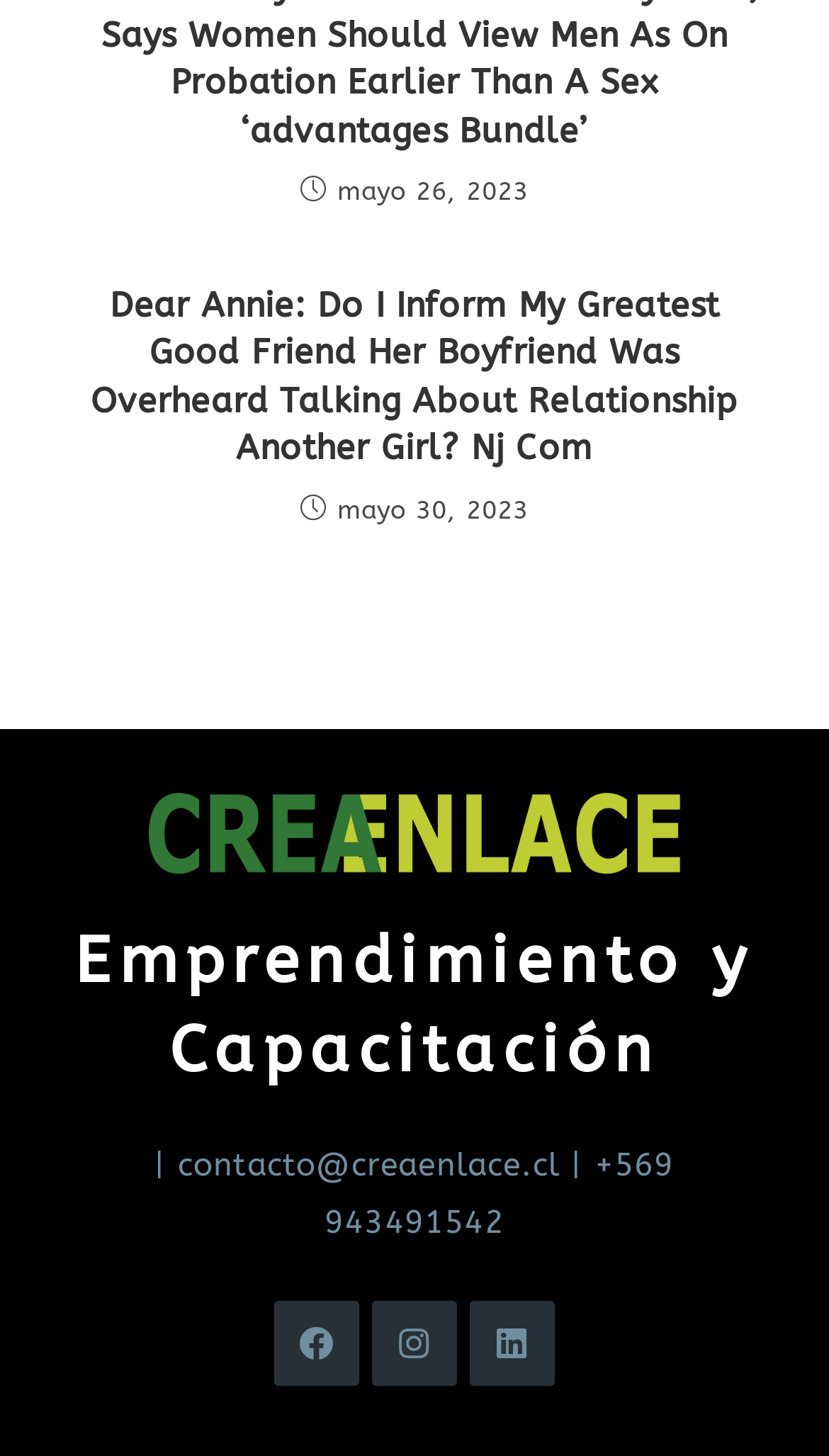Based on the description "aria-label="Facebook"", find the bounding box of the specified UI element.

[0.331, 0.894, 0.433, 0.952]